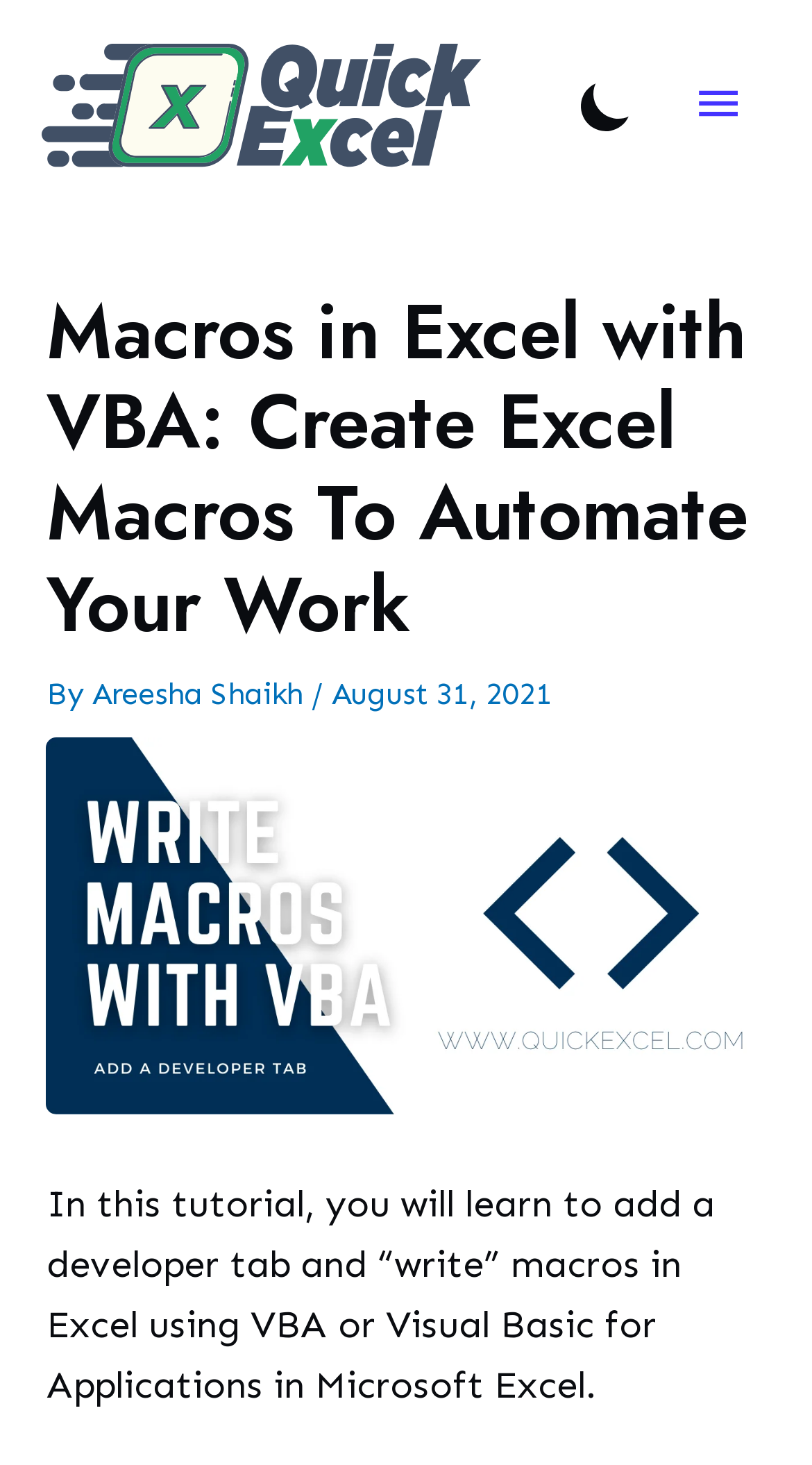Please give a concise answer to this question using a single word or phrase: 
What is the name of the website?

QuickExcel